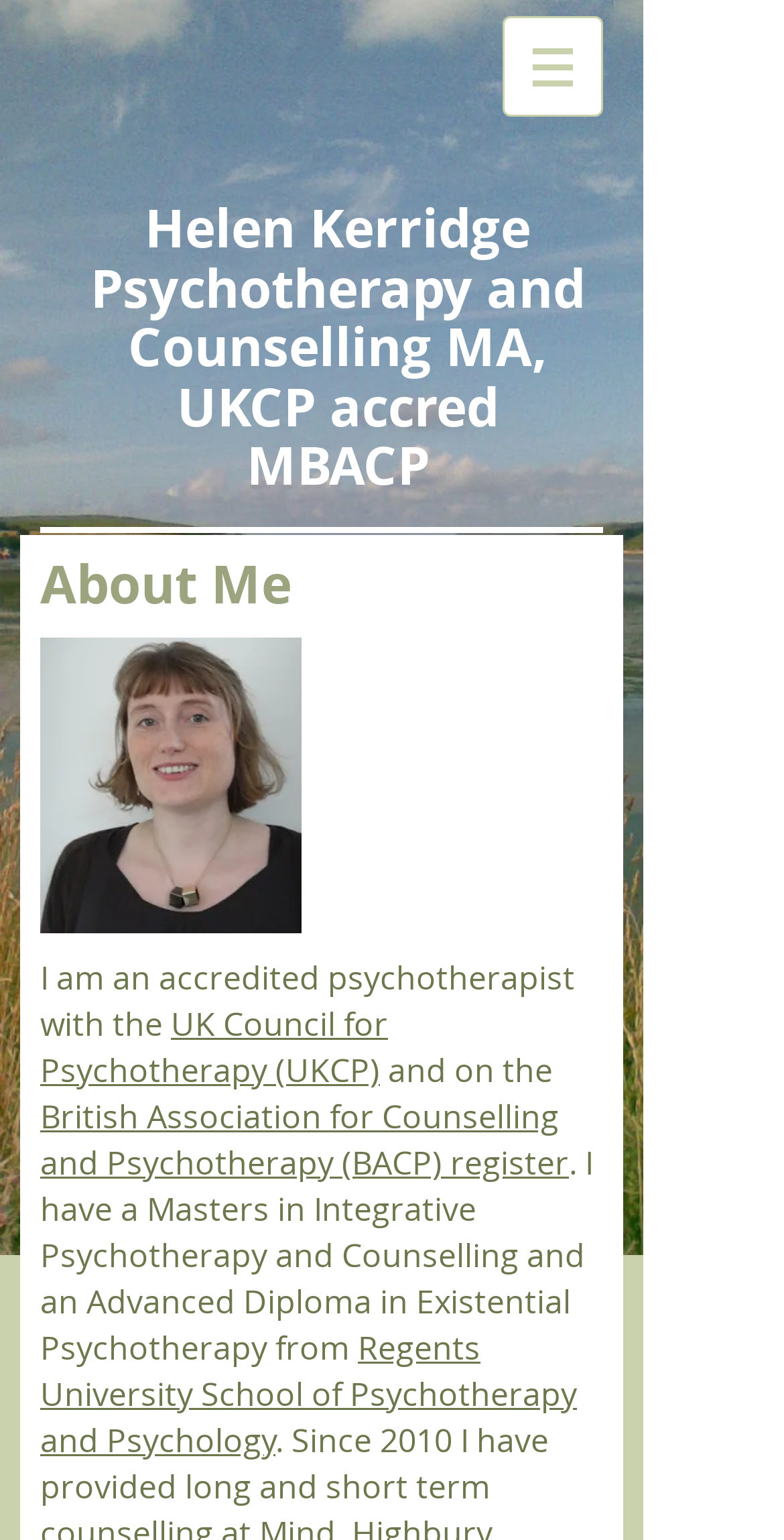What are Helen Kerridge's professional affiliations?
Carefully analyze the image and provide a detailed answer to the question.

Based on the webpage, Helen Kerridge is affiliated with the UK Council for Psychotherapy (UKCP) and the British Association for Counselling and Psychotherapy (BACP), as indicated by the links 'UK Council for Psychotherapy (UKCP)' and 'British Association for Counselling and Psychotherapy (BACP) register'.